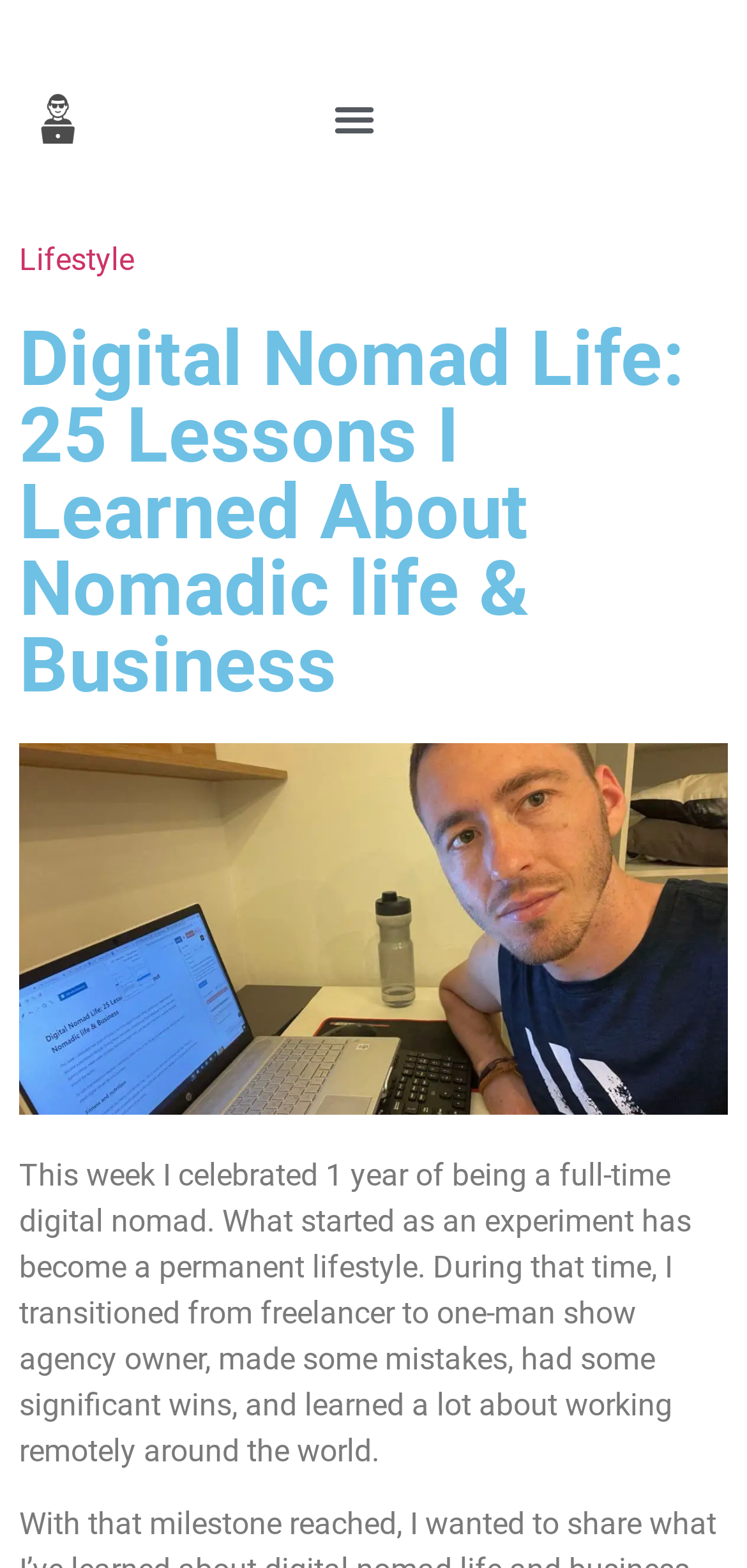Please provide a comprehensive answer to the question based on the screenshot: What is the author's business status?

The text 'During that time, I transitioned from freelancer to one-man show agency owner...' indicates that the author is now an agency owner.